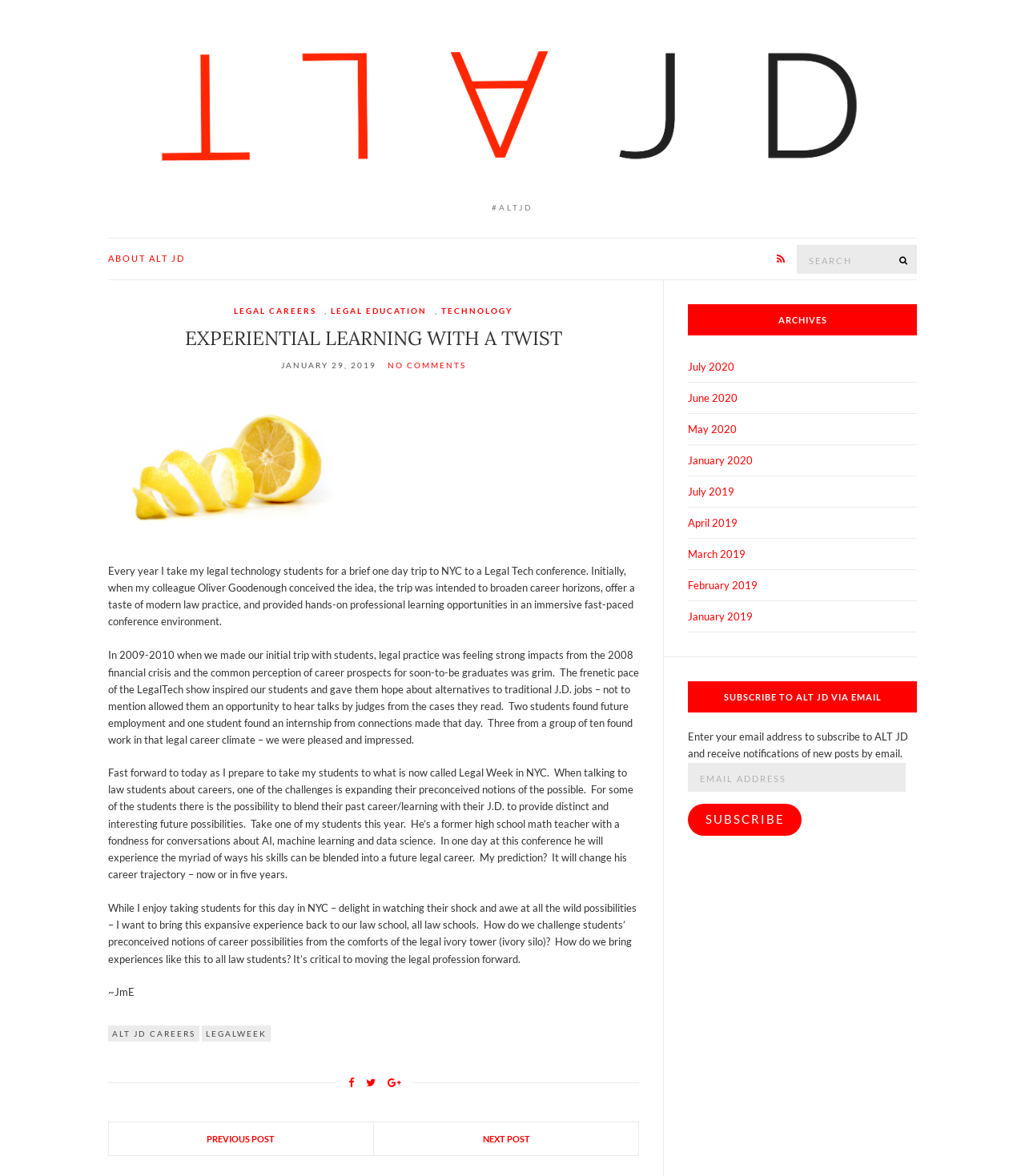Answer with a single word or phrase: 
What is the author's goal for the students?

To expand their preconceived notions of career possibilities